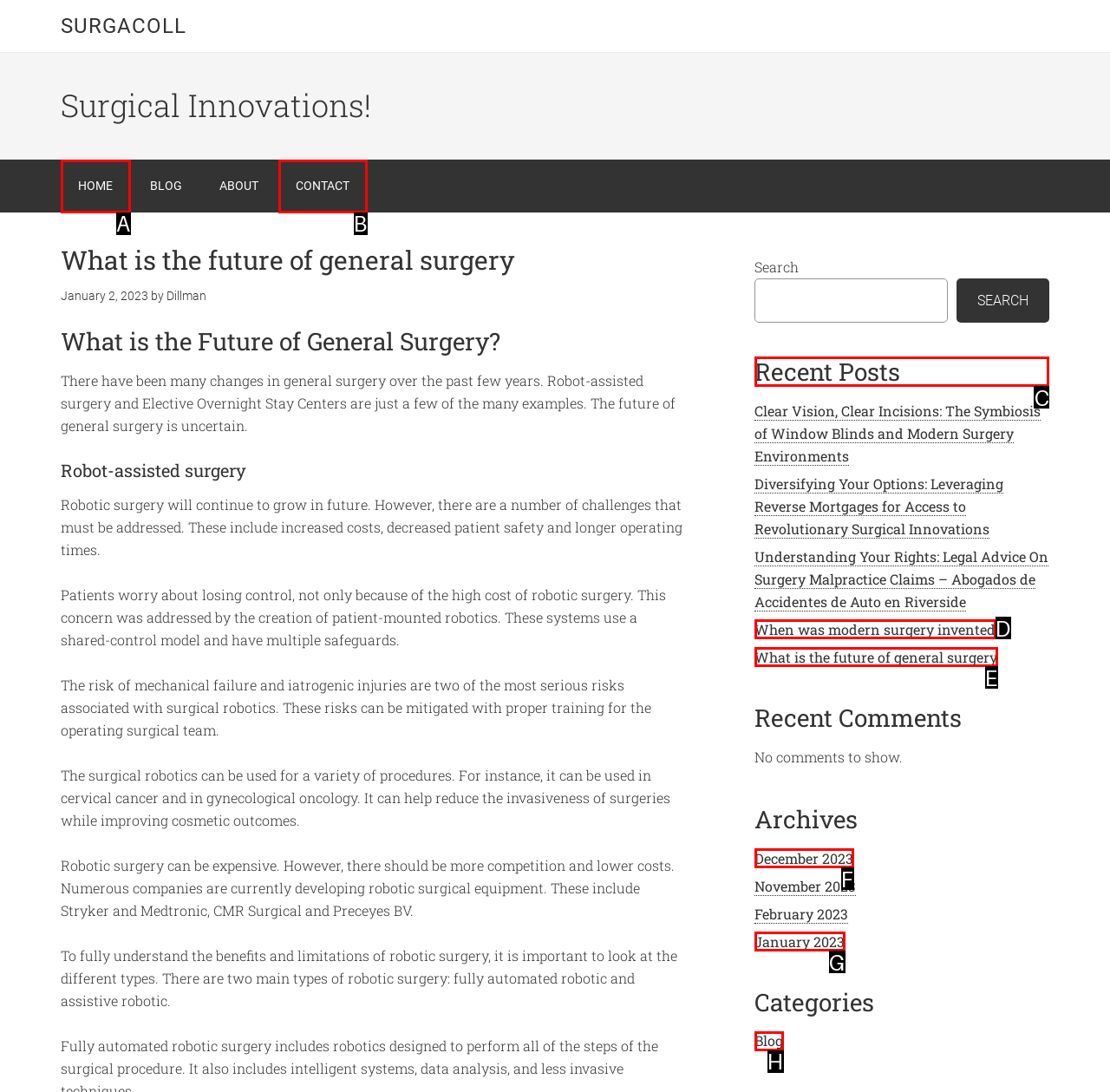For the task "View the 'Recent Posts' section", which option's letter should you click? Answer with the letter only.

C